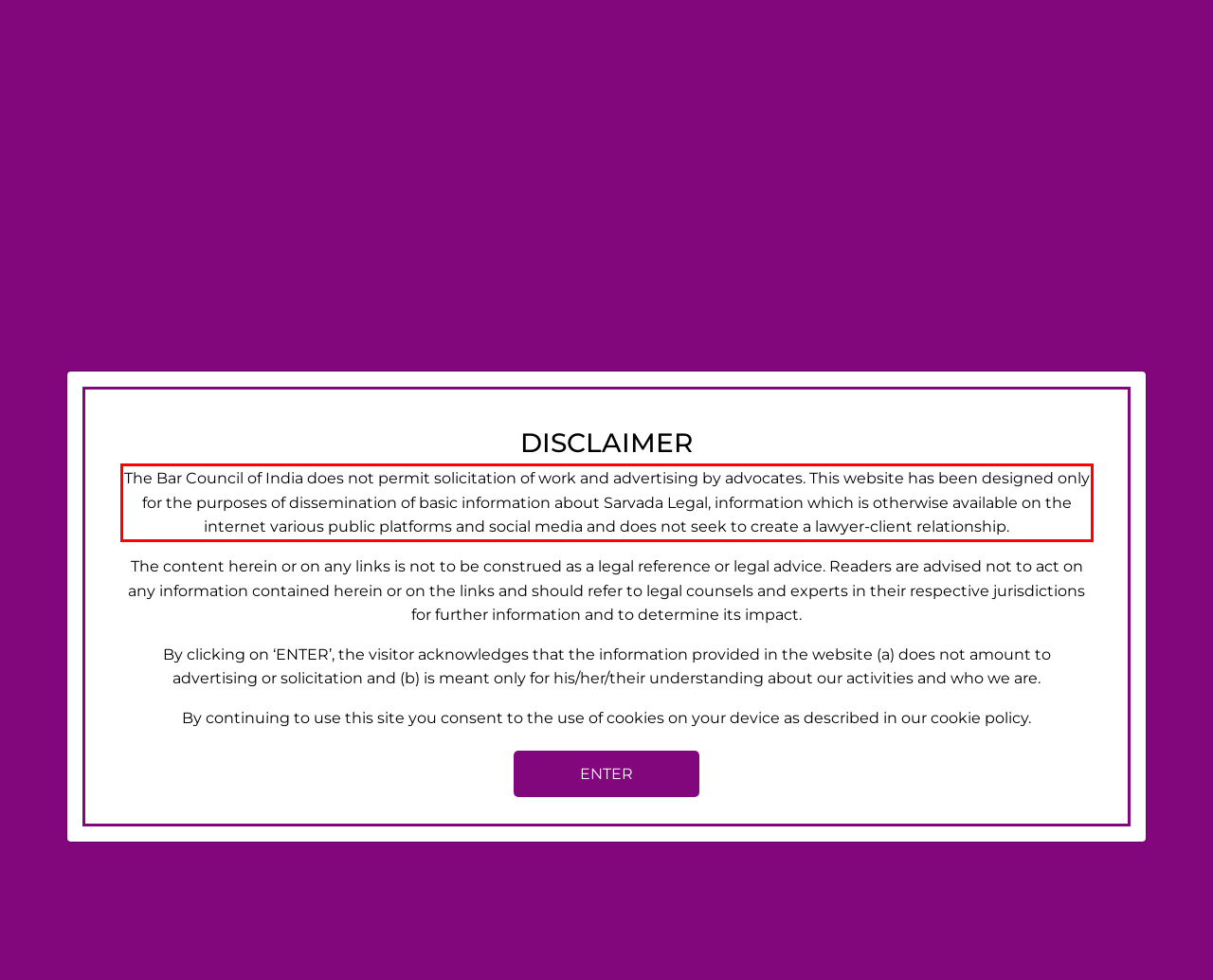Examine the webpage screenshot and use OCR to recognize and output the text within the red bounding box.

The Bar Council of India does not permit solicitation of work and advertising by advocates. This website has been designed only for the purposes of dissemination of basic information about Sarvada Legal, information which is otherwise available on the internet various public platforms and social media and does not seek to create a lawyer-client relationship.